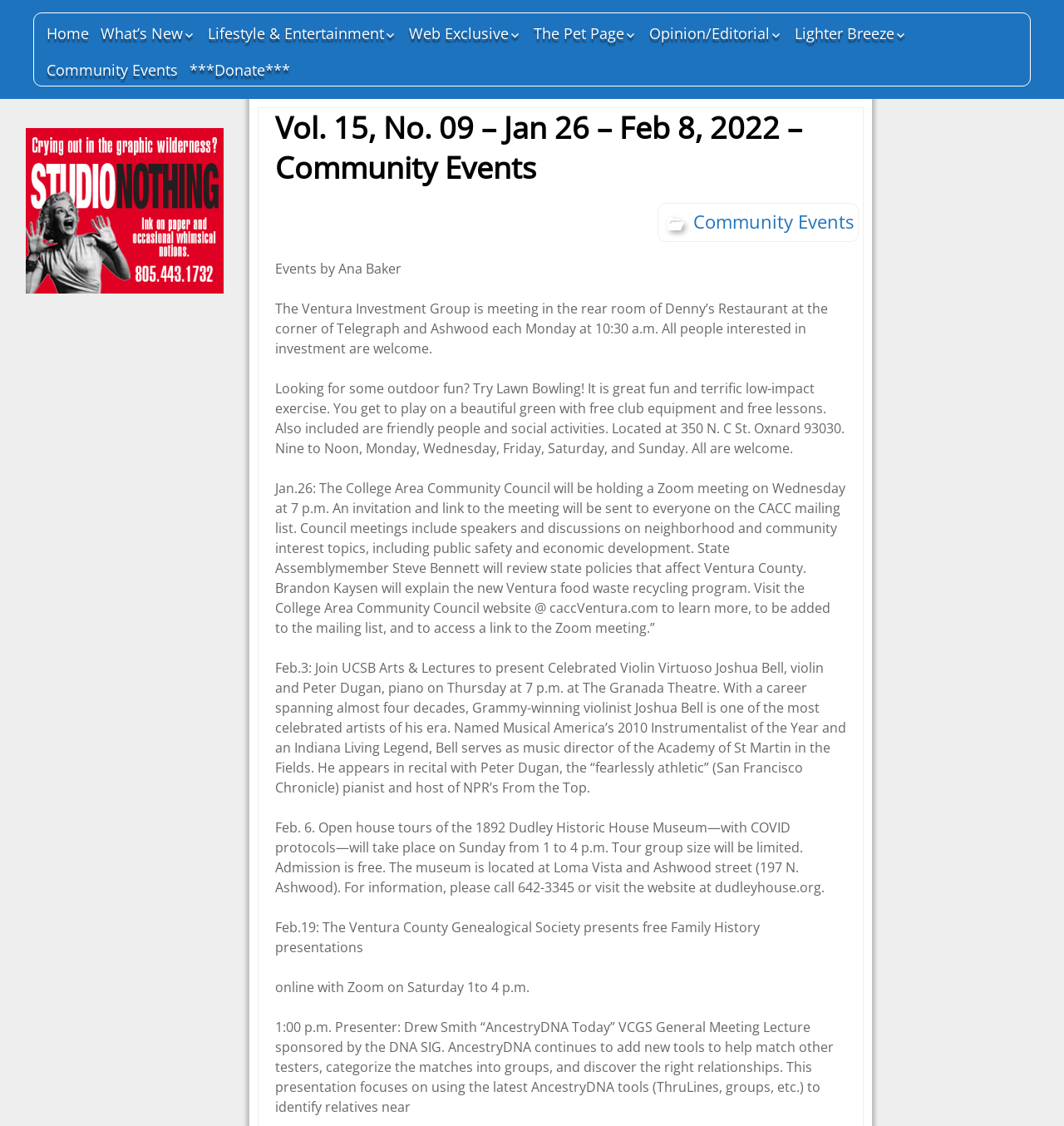Look at the image and write a detailed answer to the question: 
Who is the violinist performing at The Granada Theatre?

I found the answer by reading the text under the 'Events by Ana Baker' heading, which mentions that UCSB Arts & Lectures presents Celebrated Violin Virtuoso Joshua Bell at The Granada Theatre.